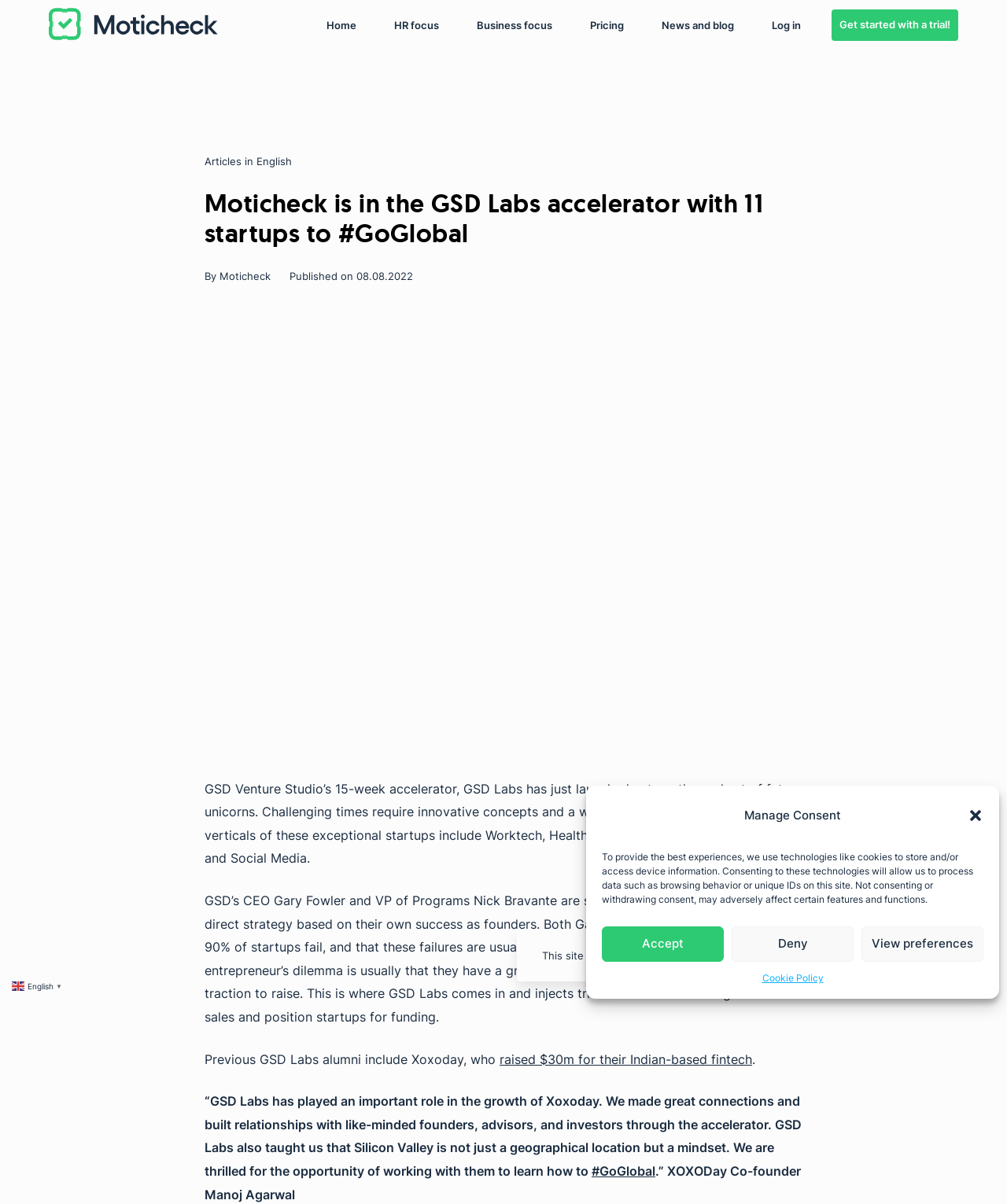Please find the bounding box for the UI element described by: "HR focus".

[0.383, 0.041, 0.445, 0.067]